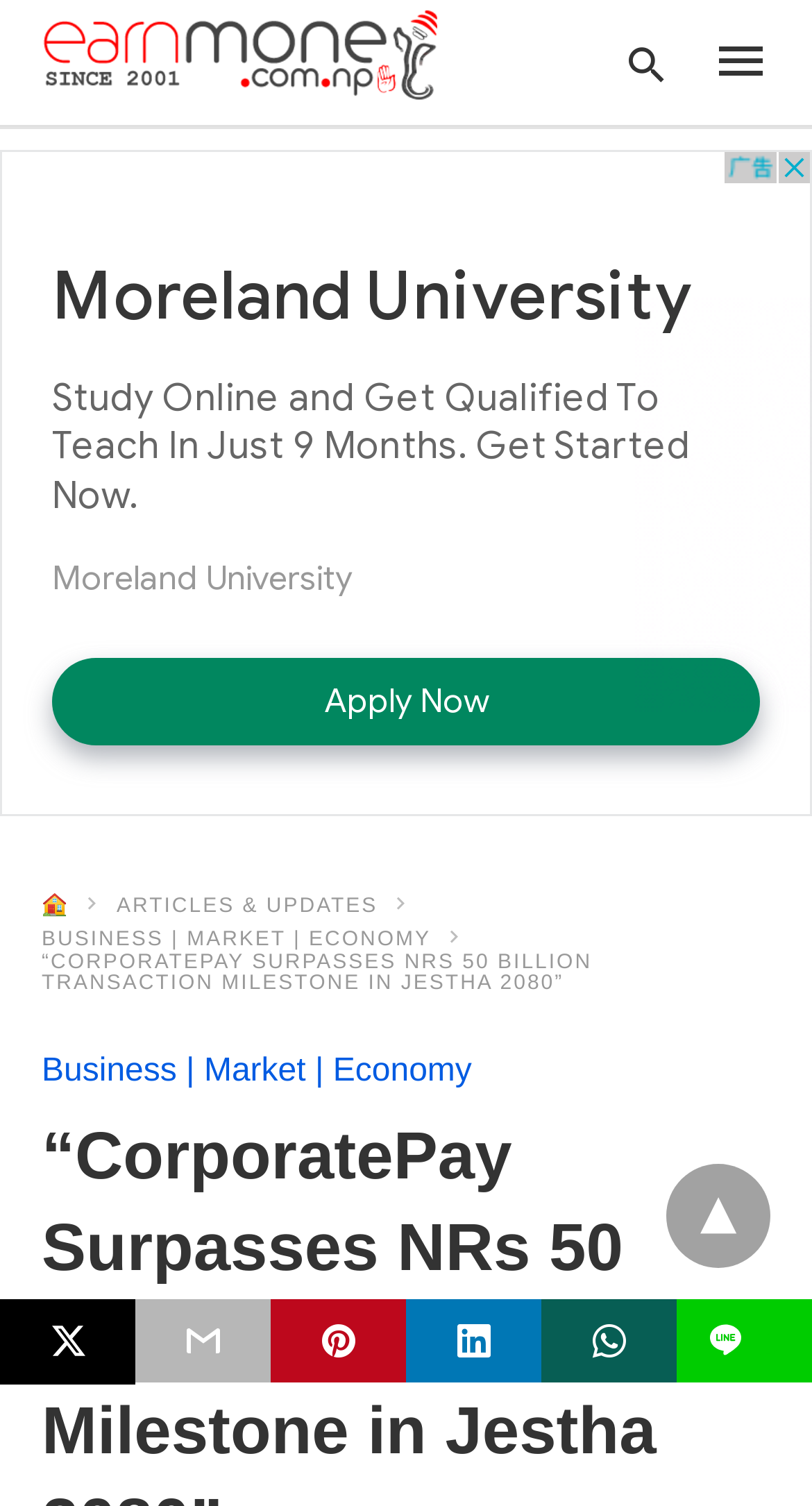What is the icon next to the 'Home' link?
From the screenshot, supply a one-word or short-phrase answer.

🏠